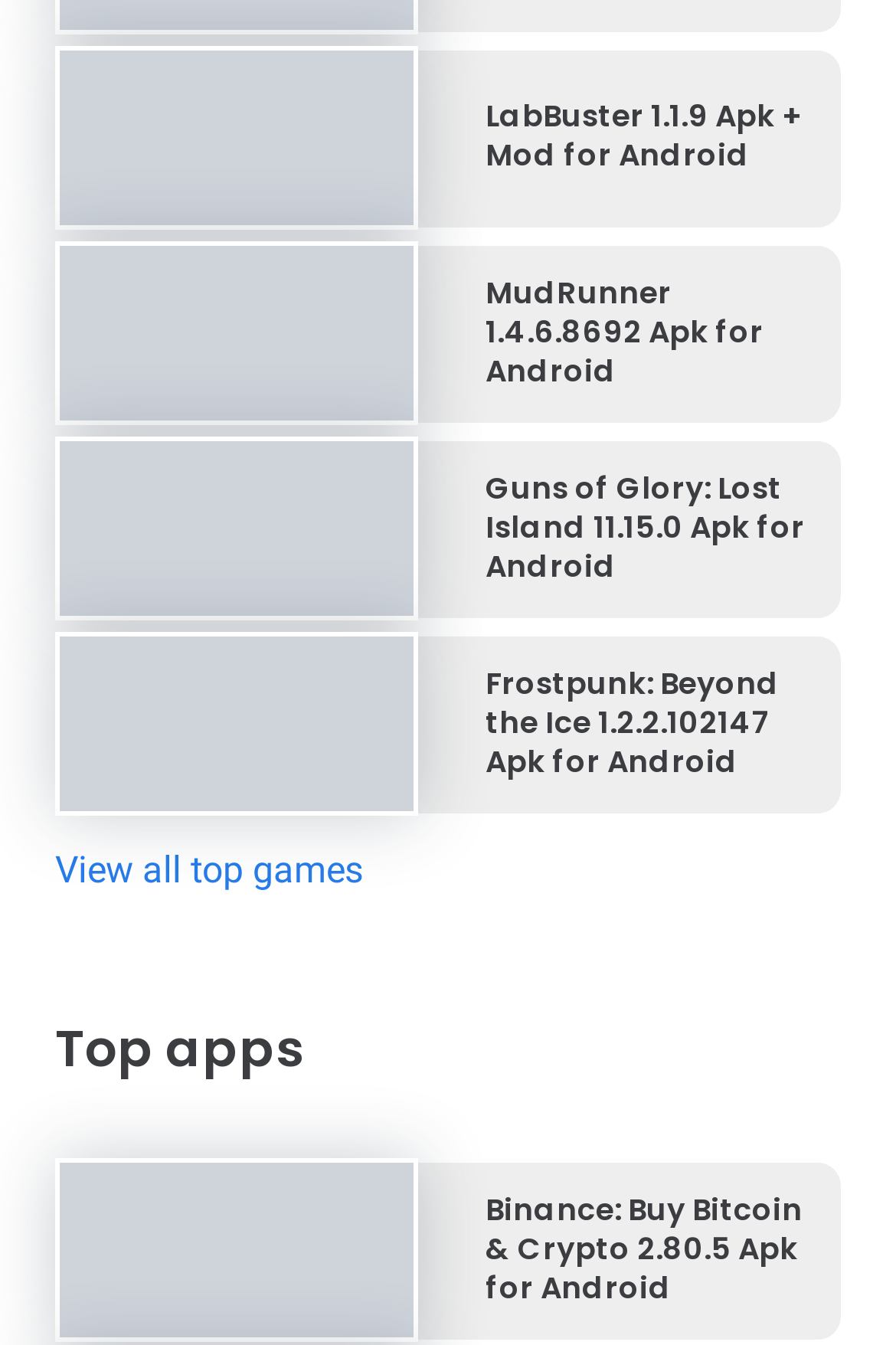What is the name of the first game listed?
Carefully examine the image and provide a detailed answer to the question.

I looked at the first article element on the webpage and found the heading element with the text 'LabBuster 1.1.9 Apk + Mod for Android', which indicates the name of the first game listed.